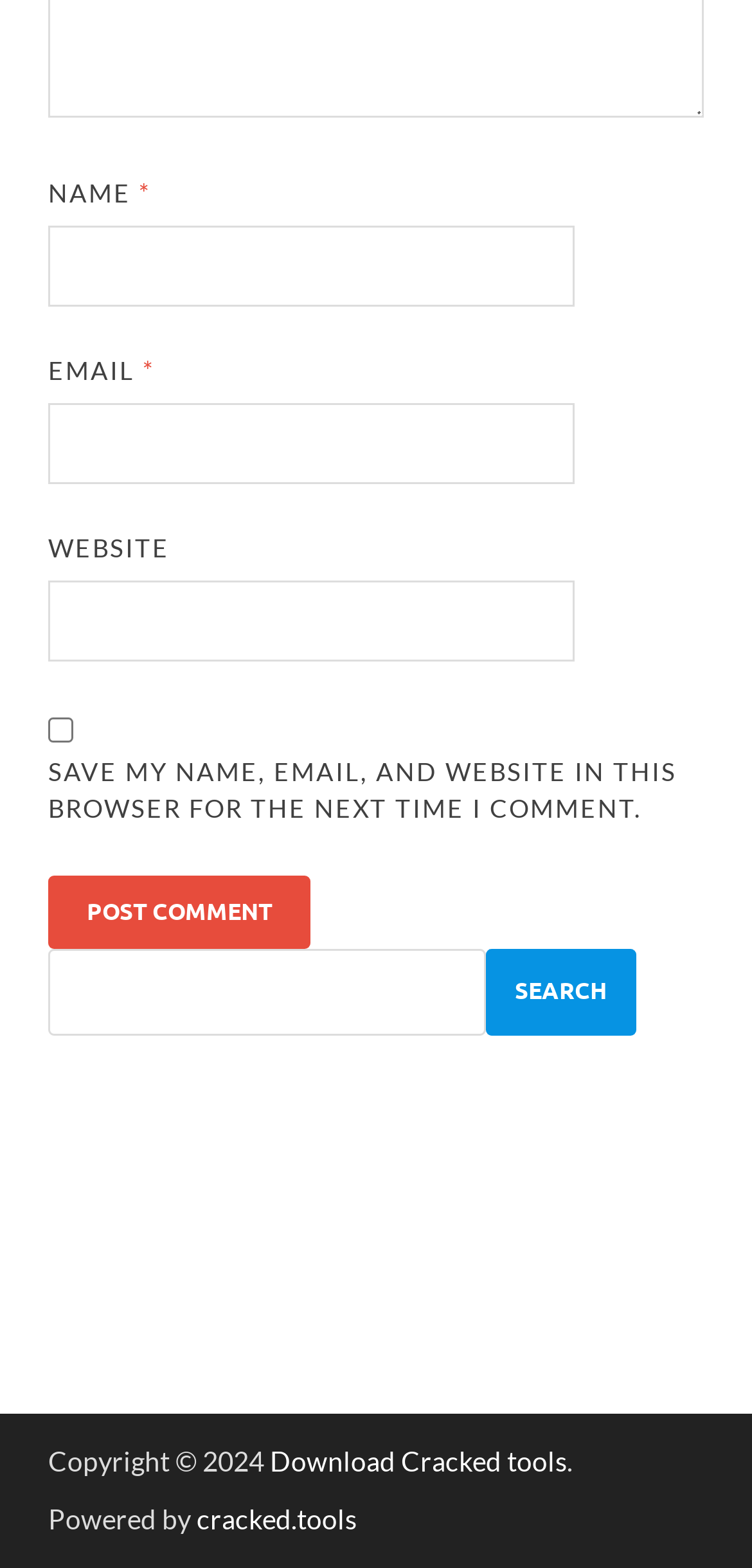Find the bounding box coordinates of the area that needs to be clicked in order to achieve the following instruction: "Post a comment". The coordinates should be specified as four float numbers between 0 and 1, i.e., [left, top, right, bottom].

[0.064, 0.558, 0.413, 0.605]